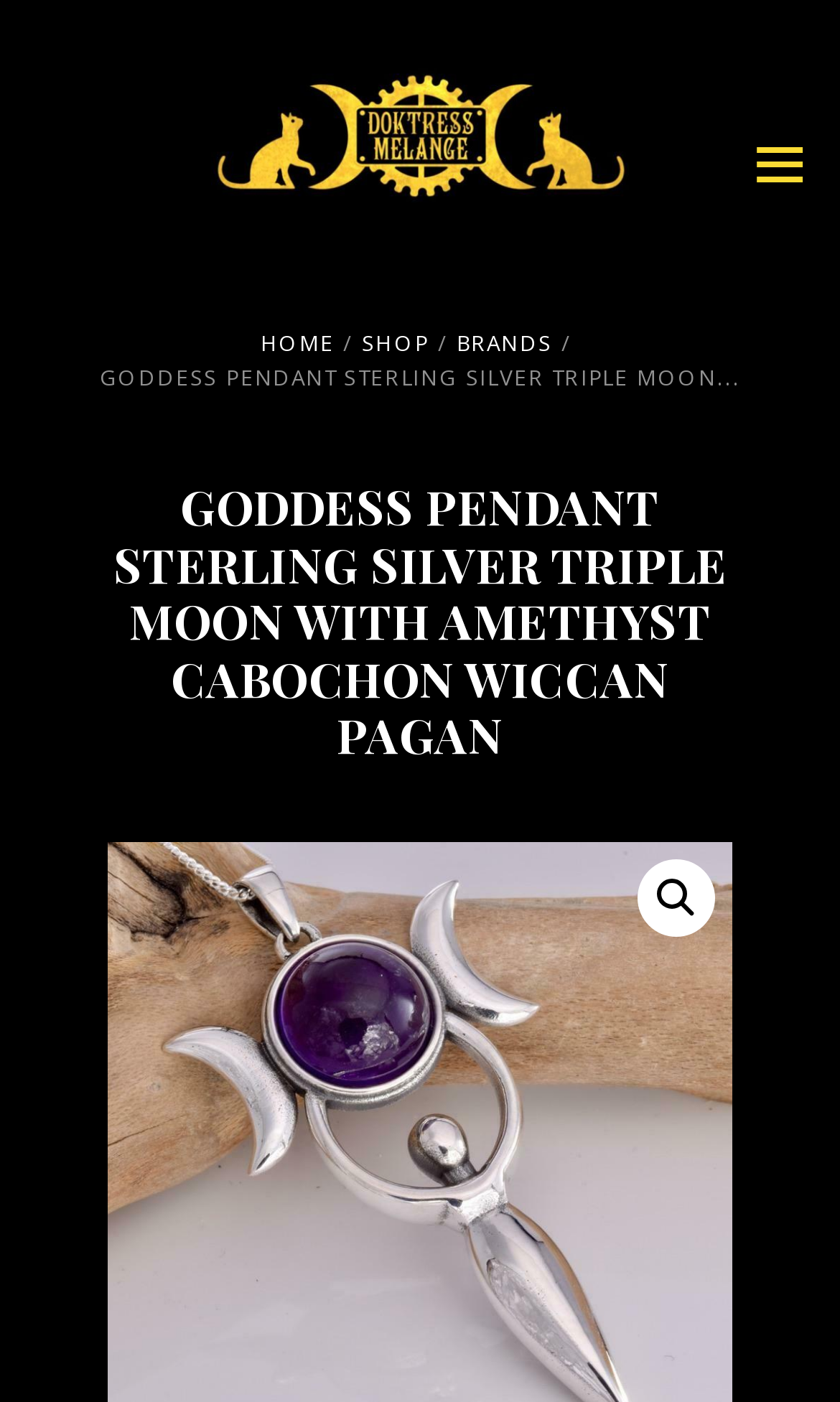Please answer the following question using a single word or phrase: 
What is the type of gemstone used in the pendant?

Amethyst